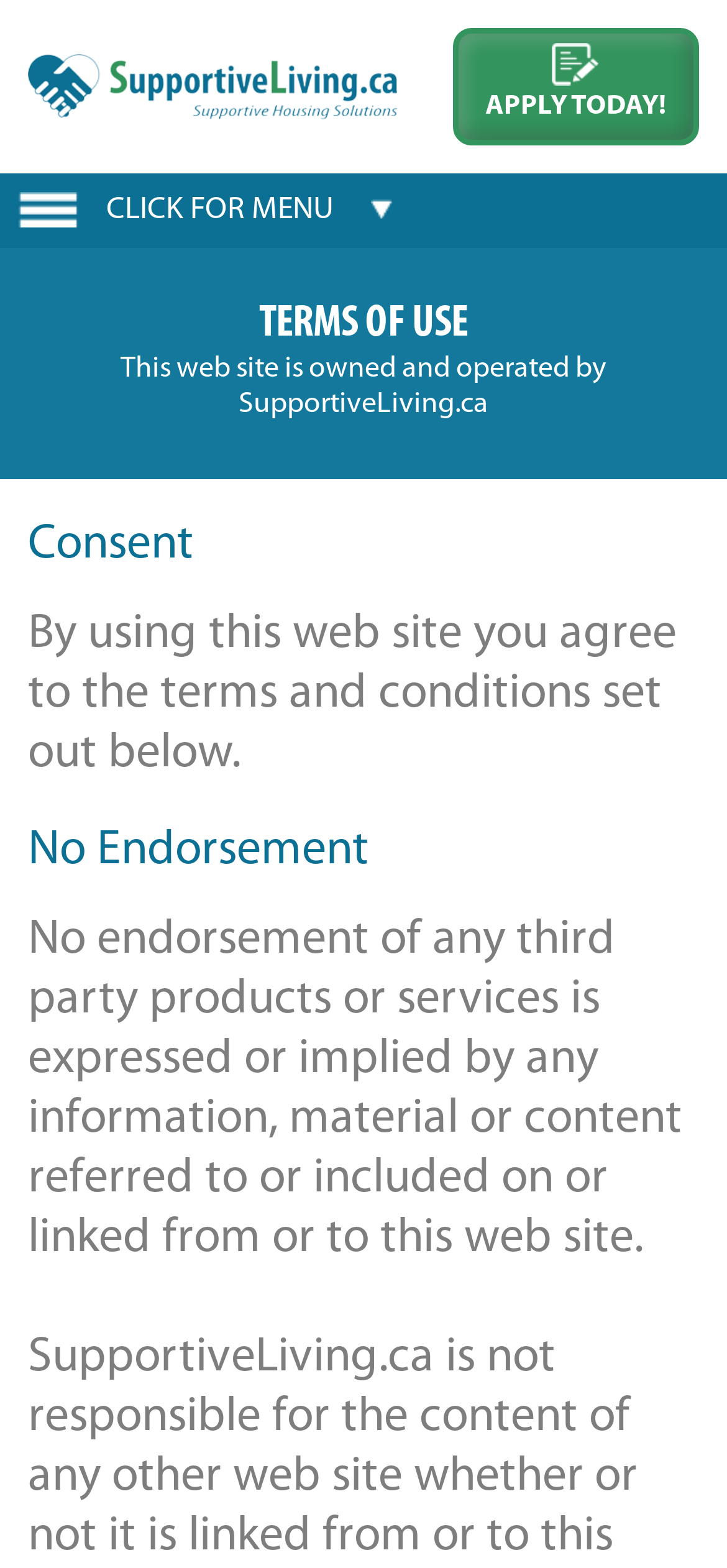Identify the bounding box coordinates for the UI element described by the following text: "Home". Provide the coordinates as four float numbers between 0 and 1, in the format [left, top, right, bottom].

[0.026, 0.164, 0.974, 0.188]